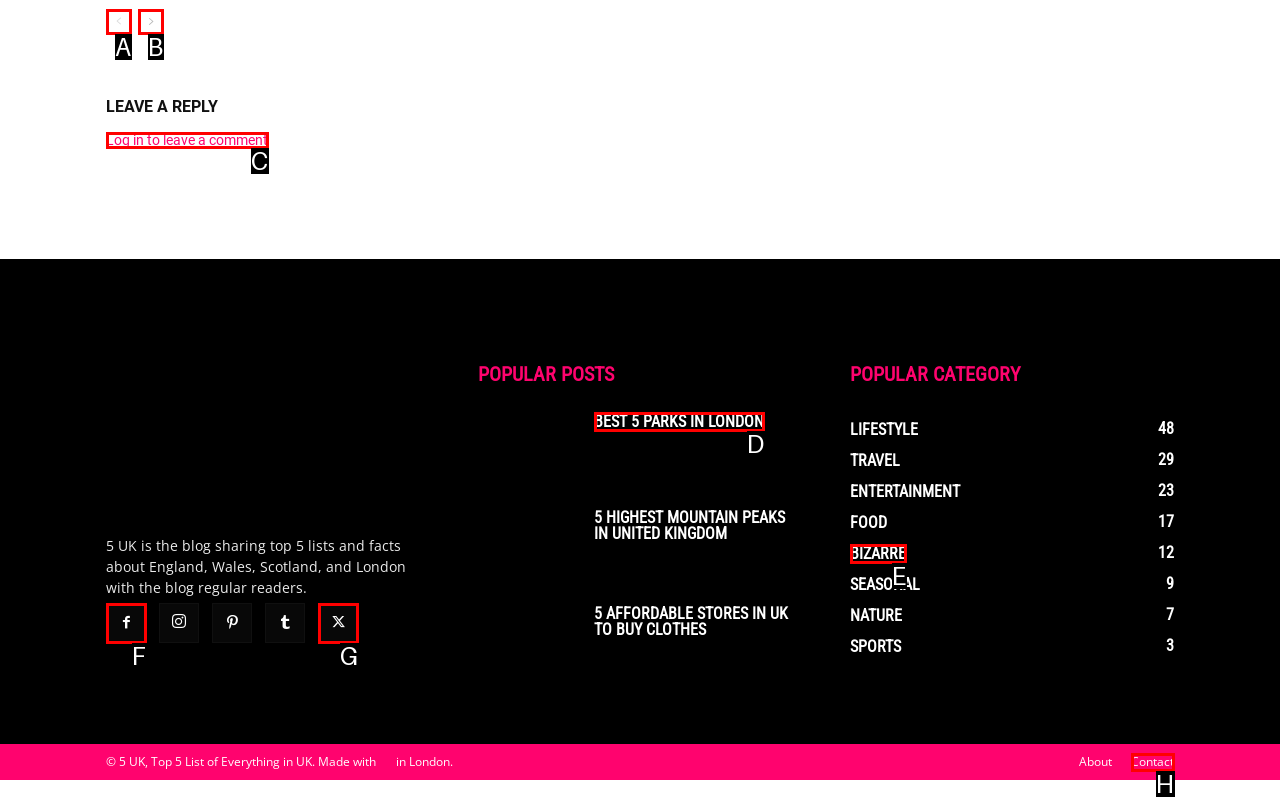With the provided description: aria-label="prev-page", select the most suitable HTML element. Respond with the letter of the selected option.

A